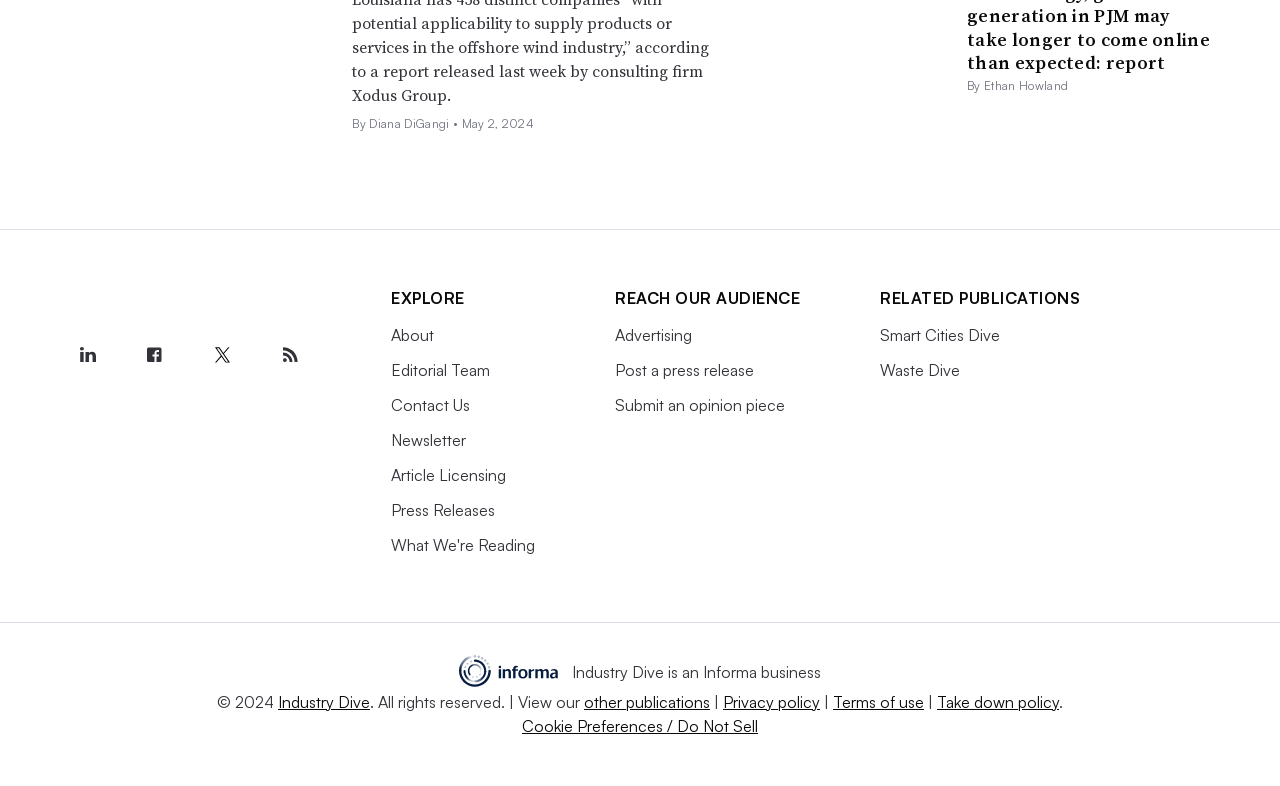Could you specify the bounding box coordinates for the clickable section to complete the following instruction: "View About page"?

[0.306, 0.414, 0.339, 0.439]